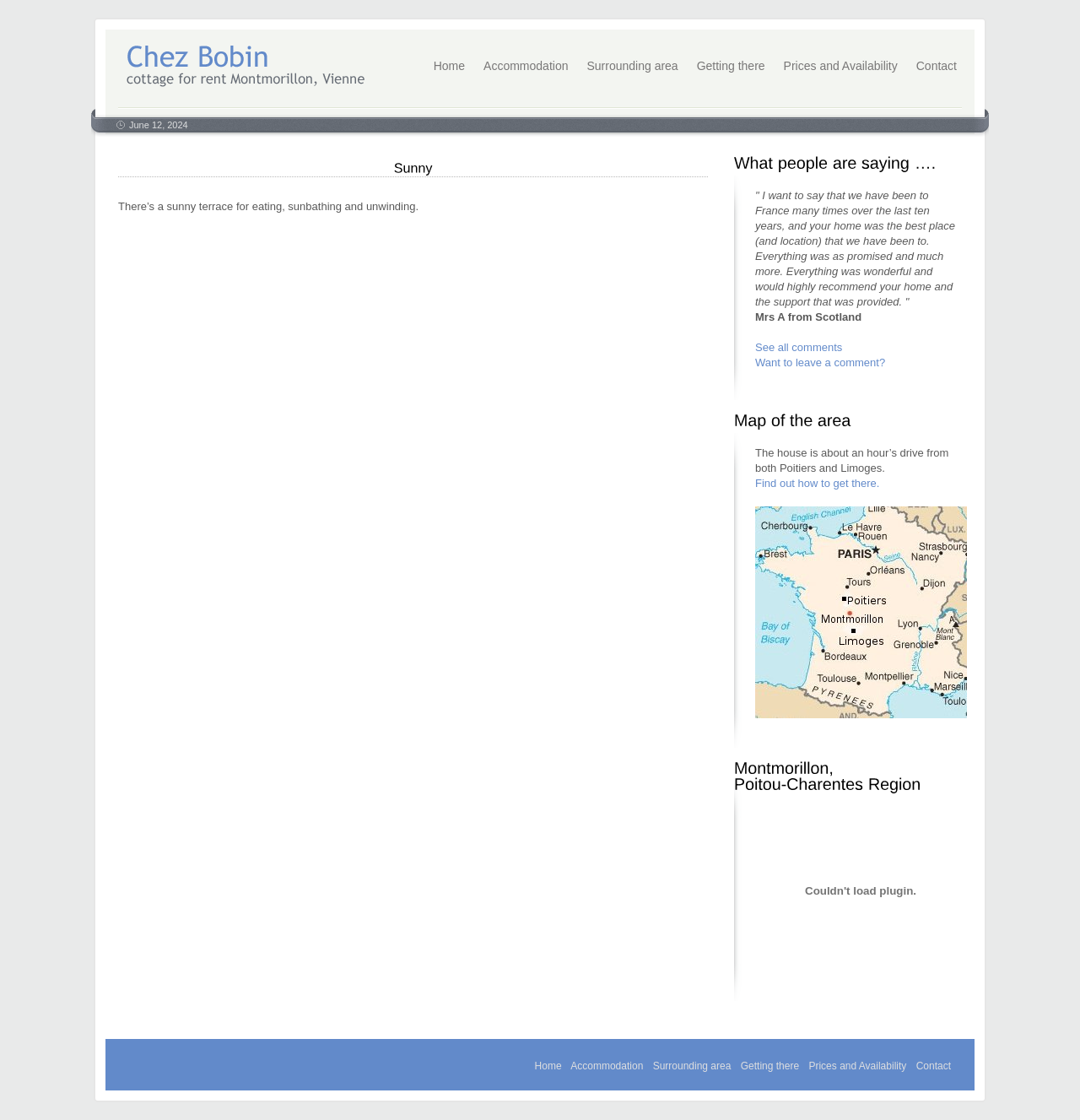Kindly determine the bounding box coordinates for the clickable area to achieve the given instruction: "See the 'Map of the area'".

[0.68, 0.369, 0.891, 0.383]